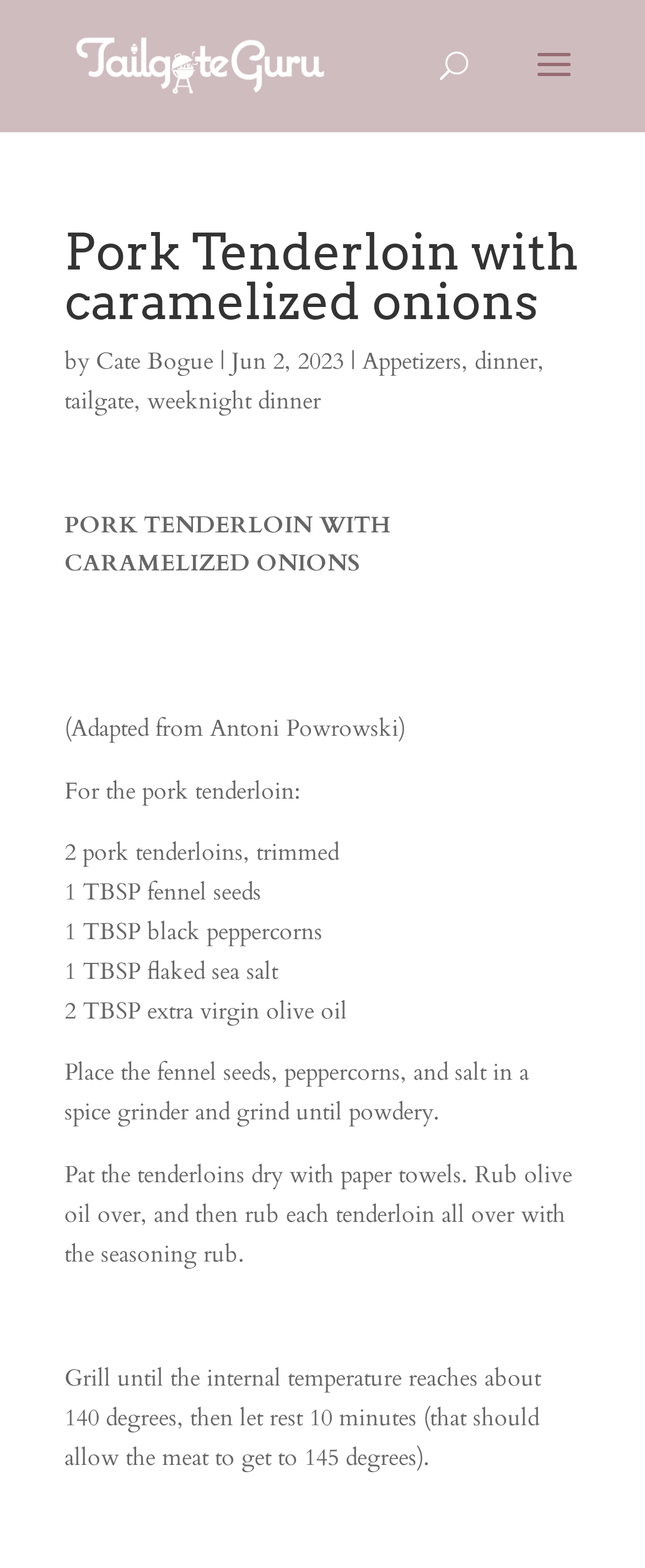Who adapted the recipe?
Please answer the question with a detailed response using the information from the screenshot.

The information about who adapted the recipe can be found in the static text element with the text '(Adapted from Antoni Powrowski)' which is located below the recipe name.